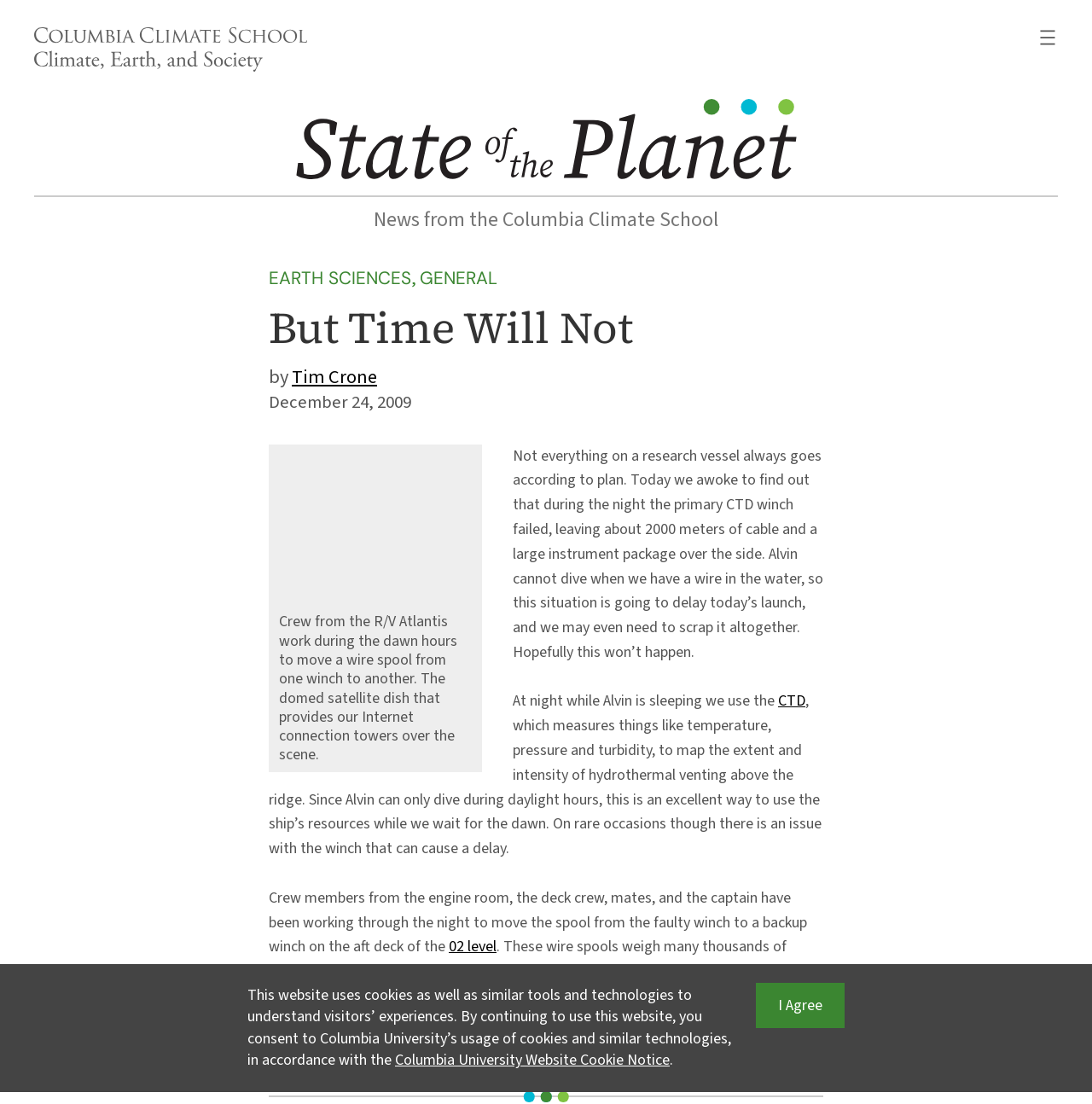Please give a succinct answer to the question in one word or phrase:
What is the purpose of the CTD?

Measures temperature, pressure, and turbidity